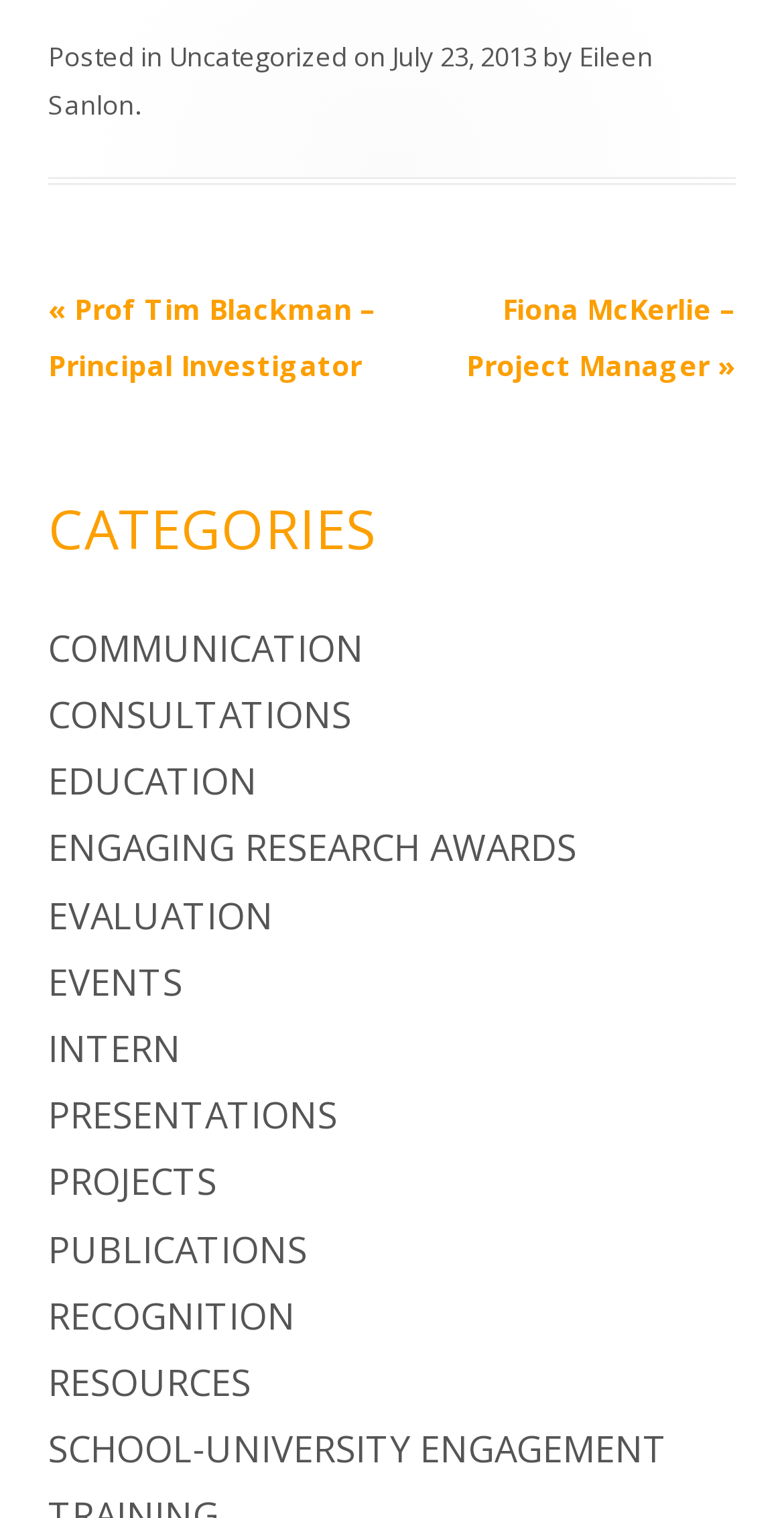Point out the bounding box coordinates of the section to click in order to follow this instruction: "Explore COMMUNICATION category".

[0.062, 0.41, 0.464, 0.442]